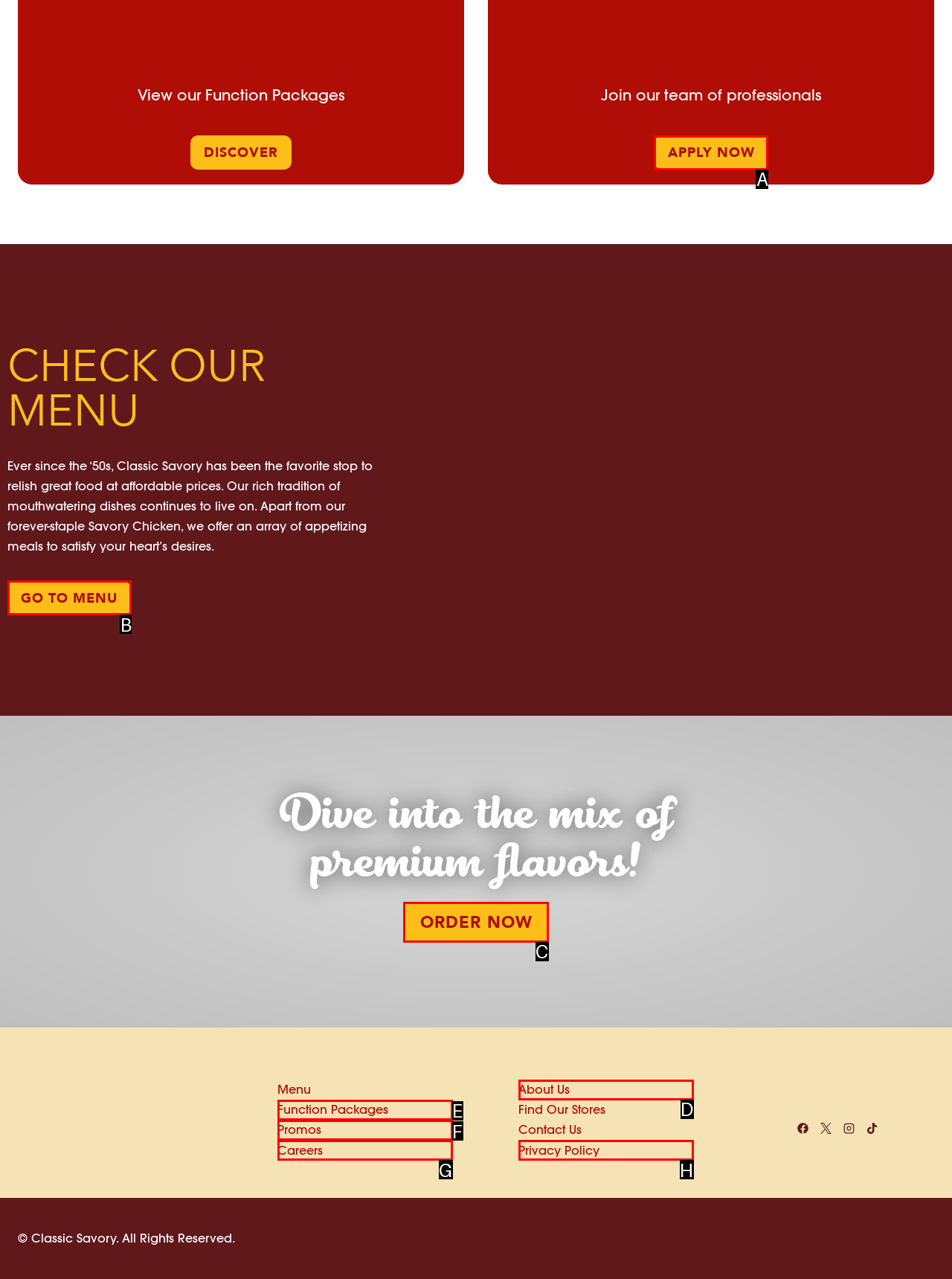Determine which HTML element to click for this task: Go to the menu Provide the letter of the selected choice.

B